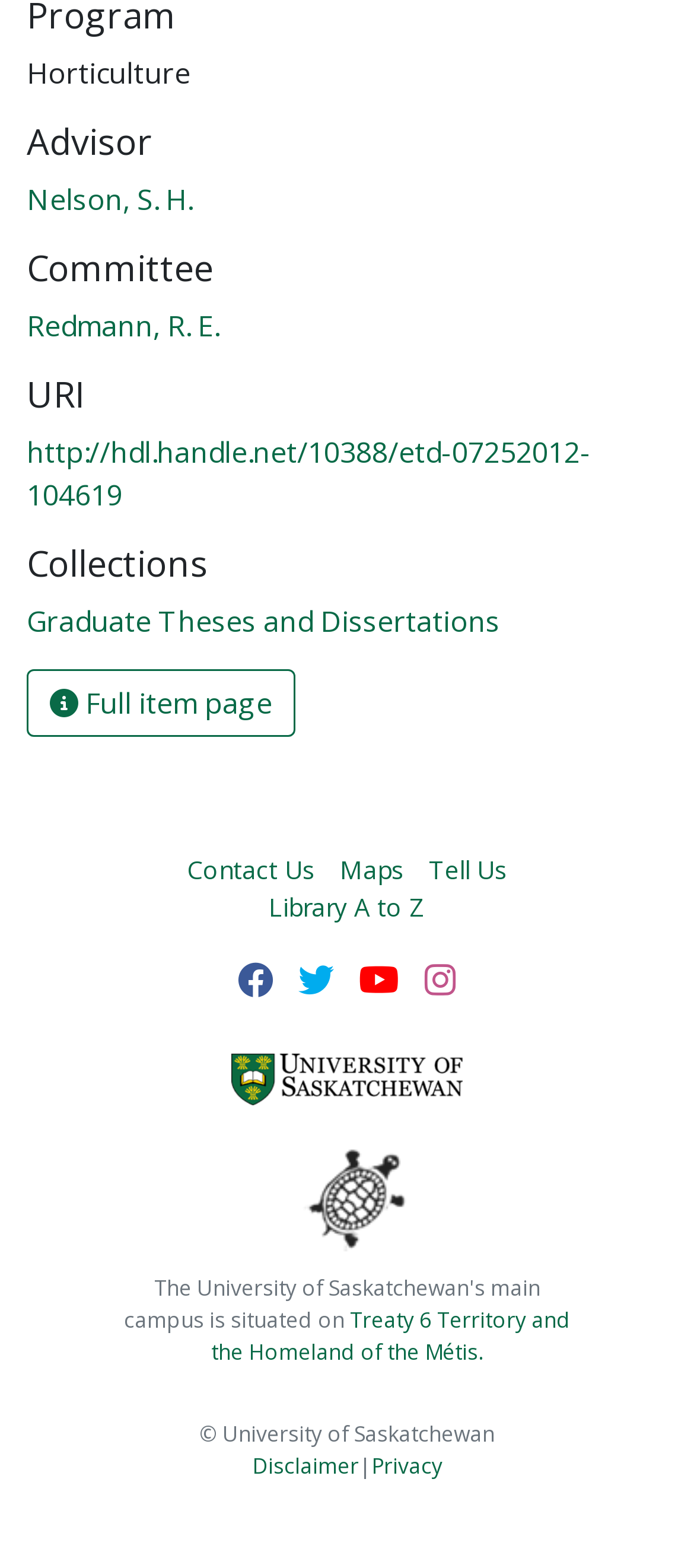Identify the bounding box coordinates of the region that needs to be clicked to carry out this instruction: "Contact the library". Provide these coordinates as four float numbers ranging from 0 to 1, i.e., [left, top, right, bottom].

[0.269, 0.543, 0.454, 0.567]